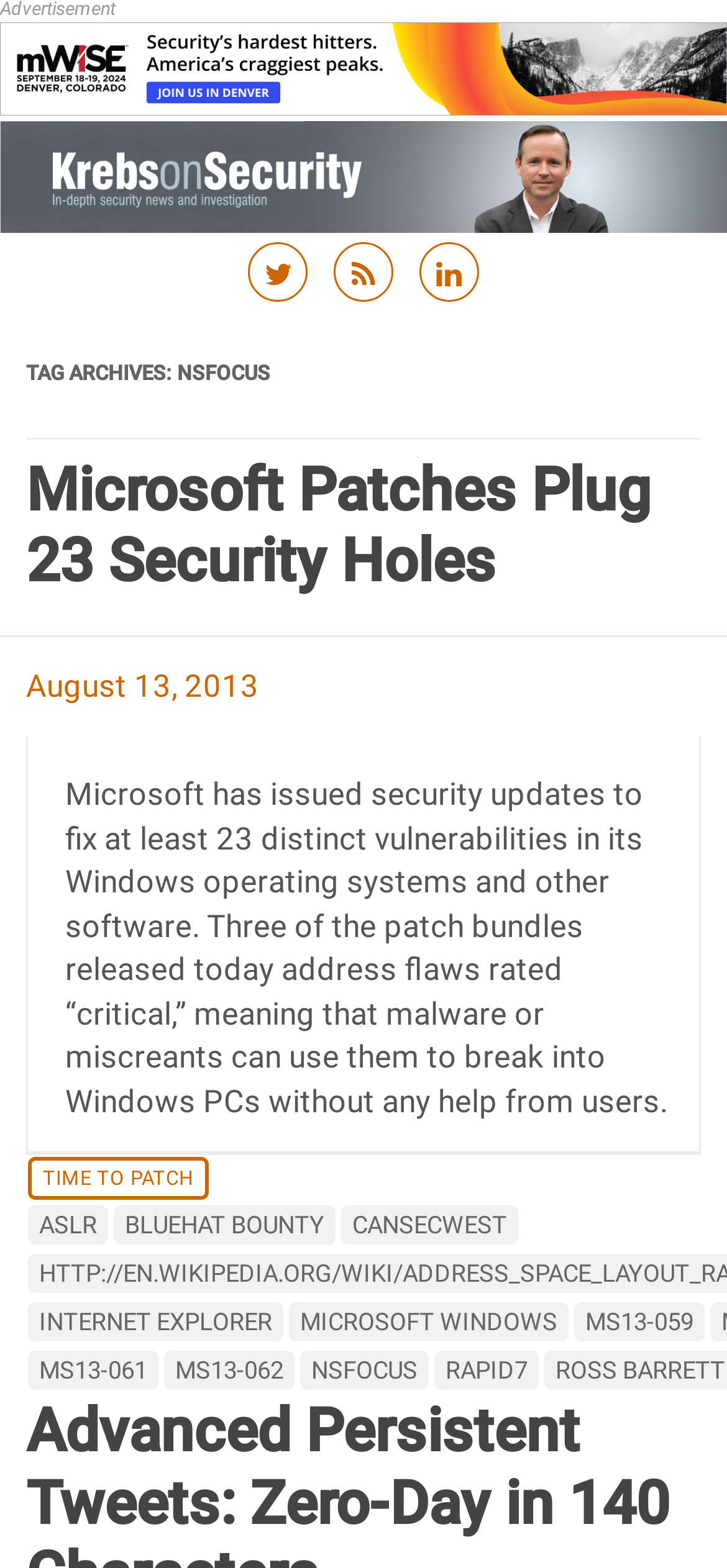Give a one-word or short-phrase answer to the following question: 
What is the website about?

Security